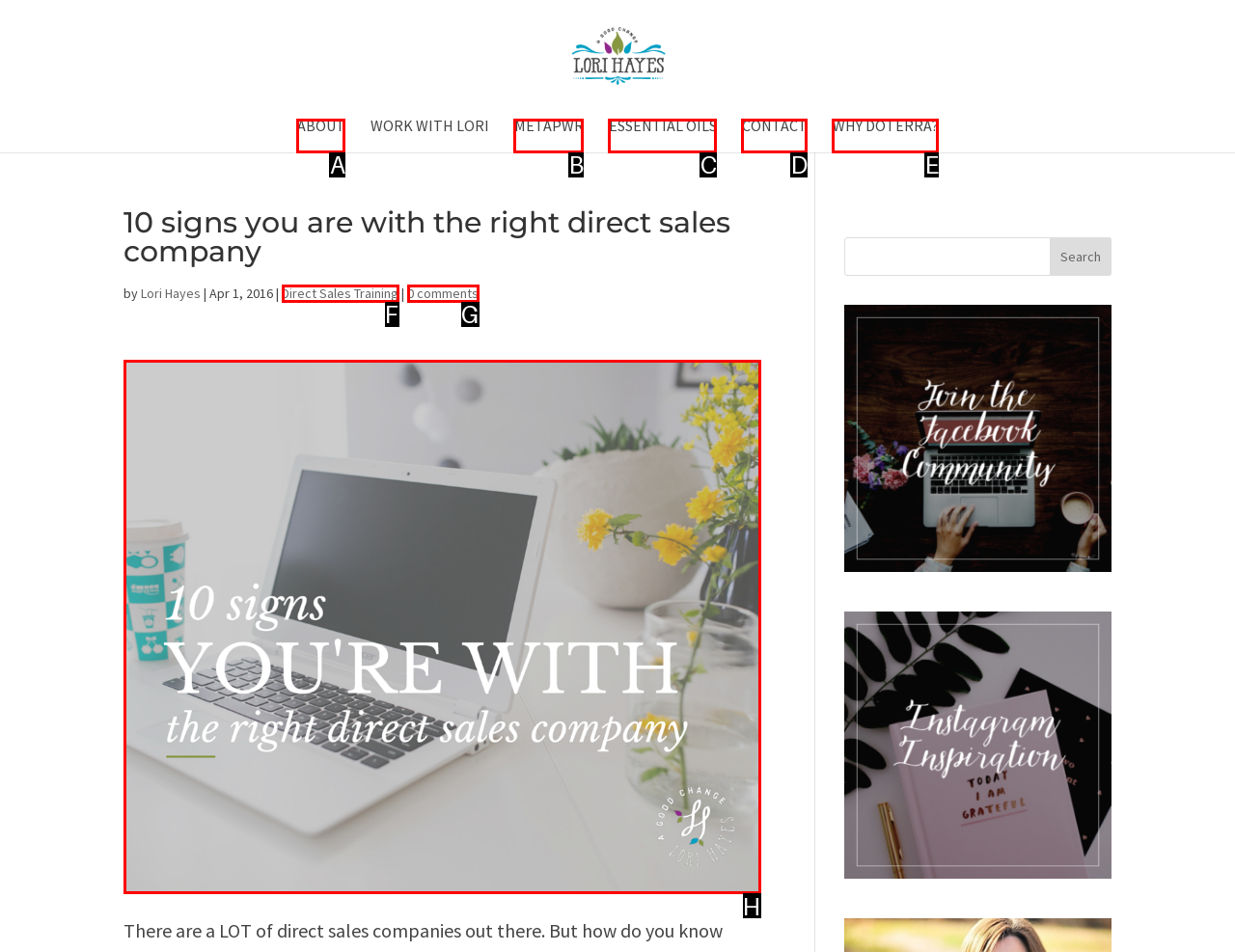Identify the correct choice to execute this task: read the article
Respond with the letter corresponding to the right option from the available choices.

H